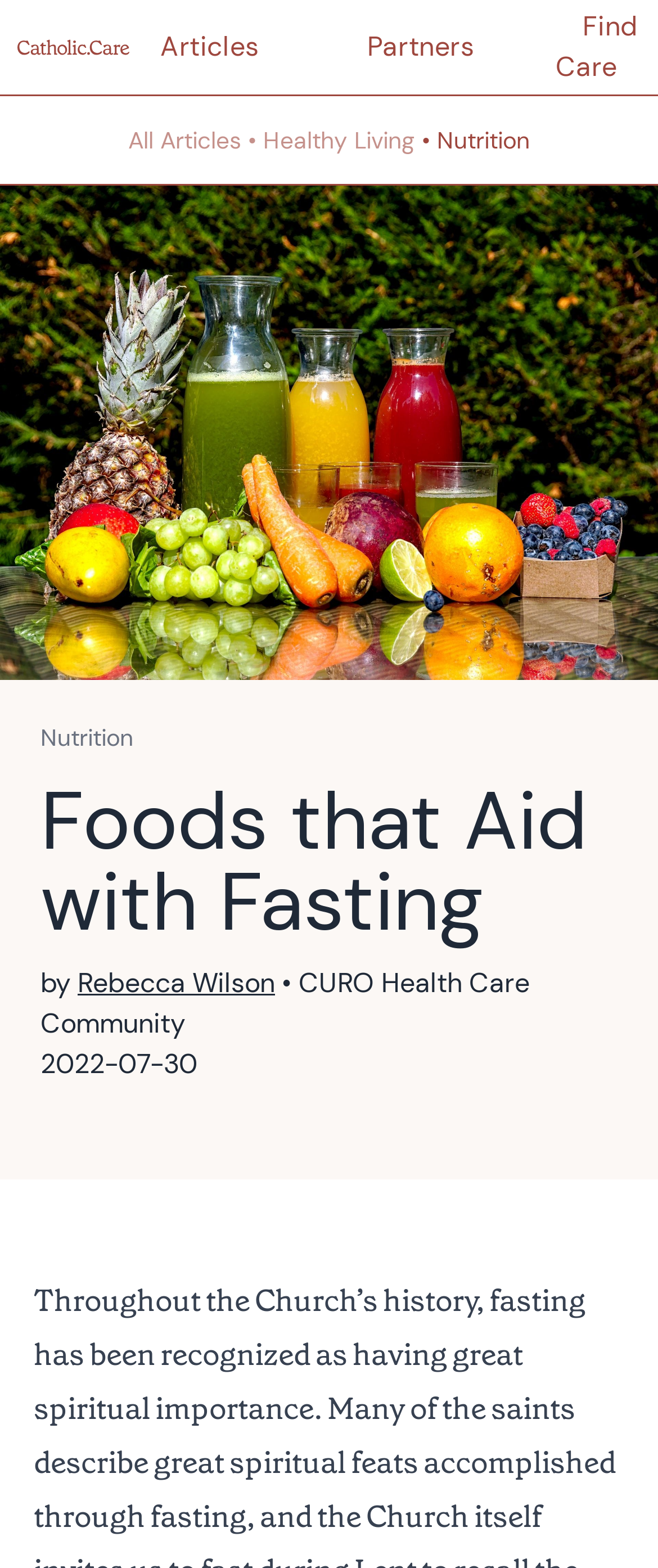Answer the following query with a single word or phrase:
What is the name of the health care community mentioned?

CURO Health Care Community